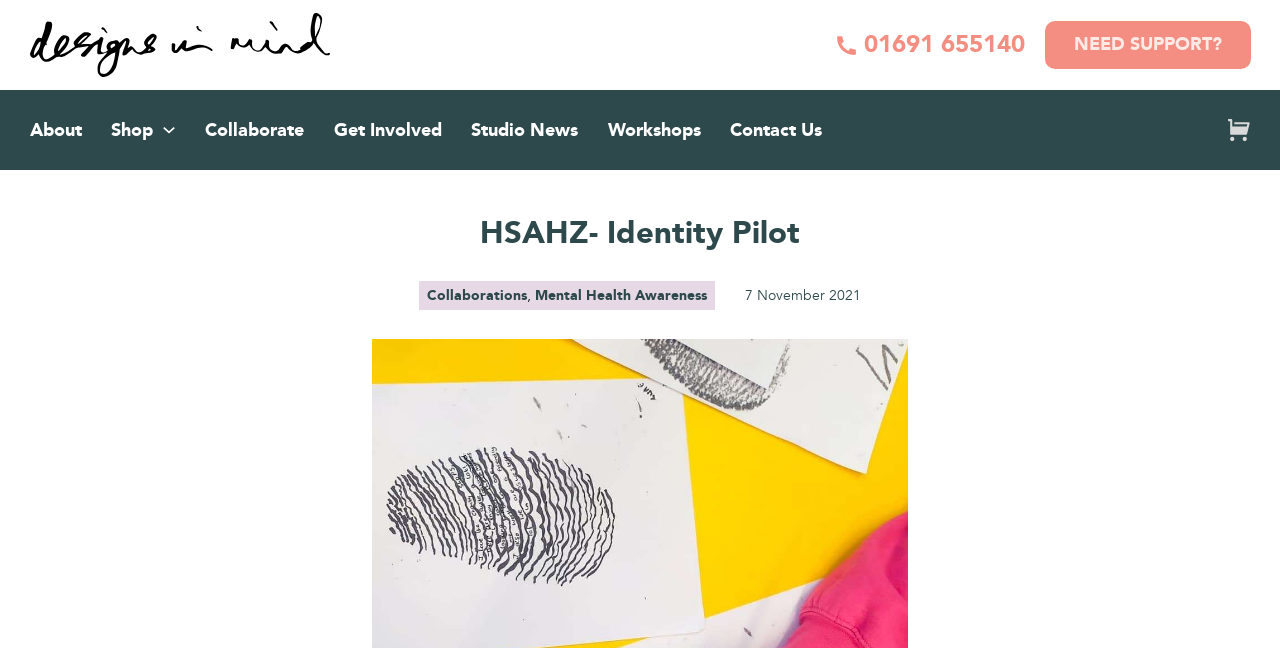Please identify the bounding box coordinates of where to click in order to follow the instruction: "open Shop submenu".

[0.126, 0.19, 0.137, 0.211]